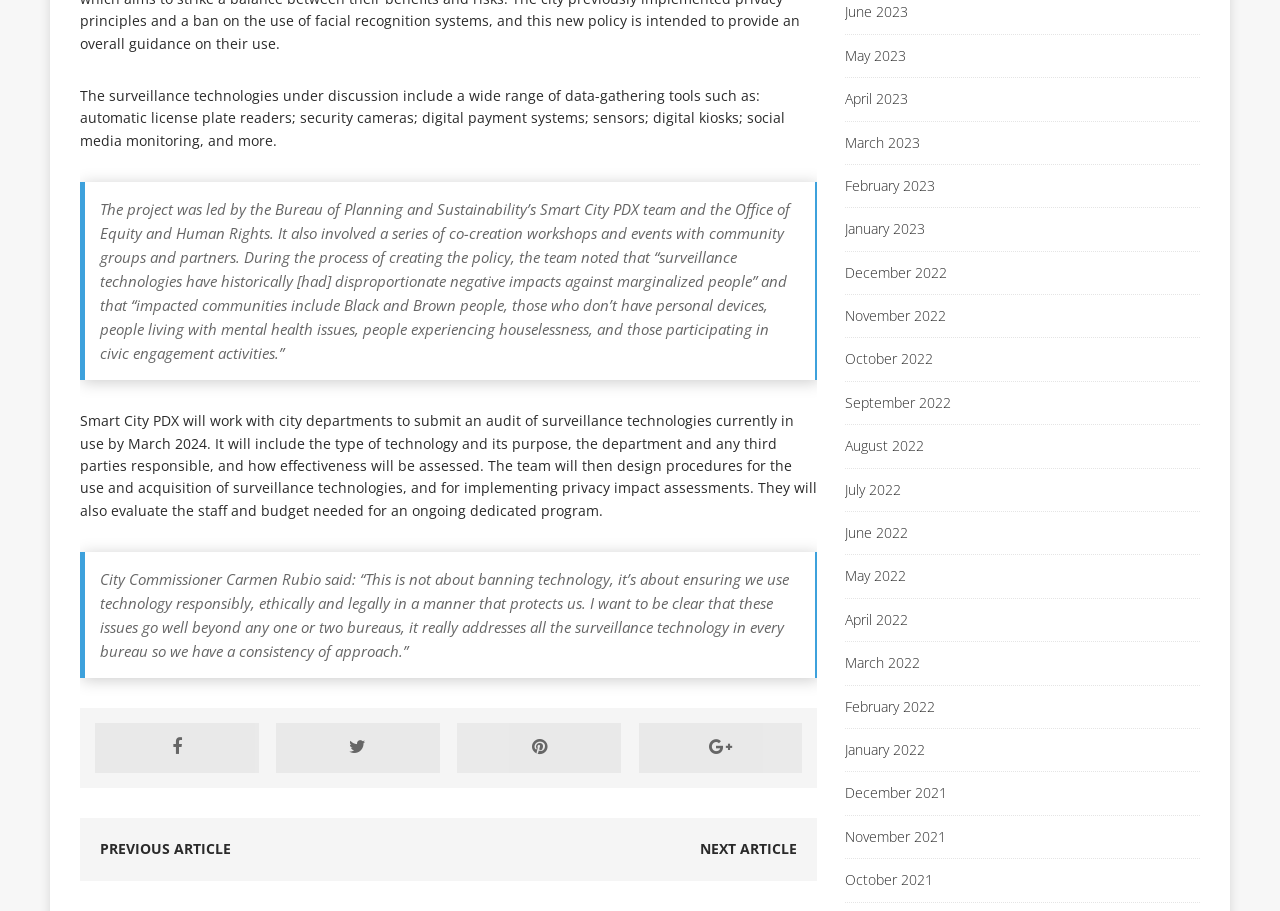Please identify the bounding box coordinates of the element that needs to be clicked to execute the following command: "Click on the social media icon". Provide the bounding box using four float numbers between 0 and 1, formatted as [left, top, right, bottom].

[0.074, 0.794, 0.202, 0.849]